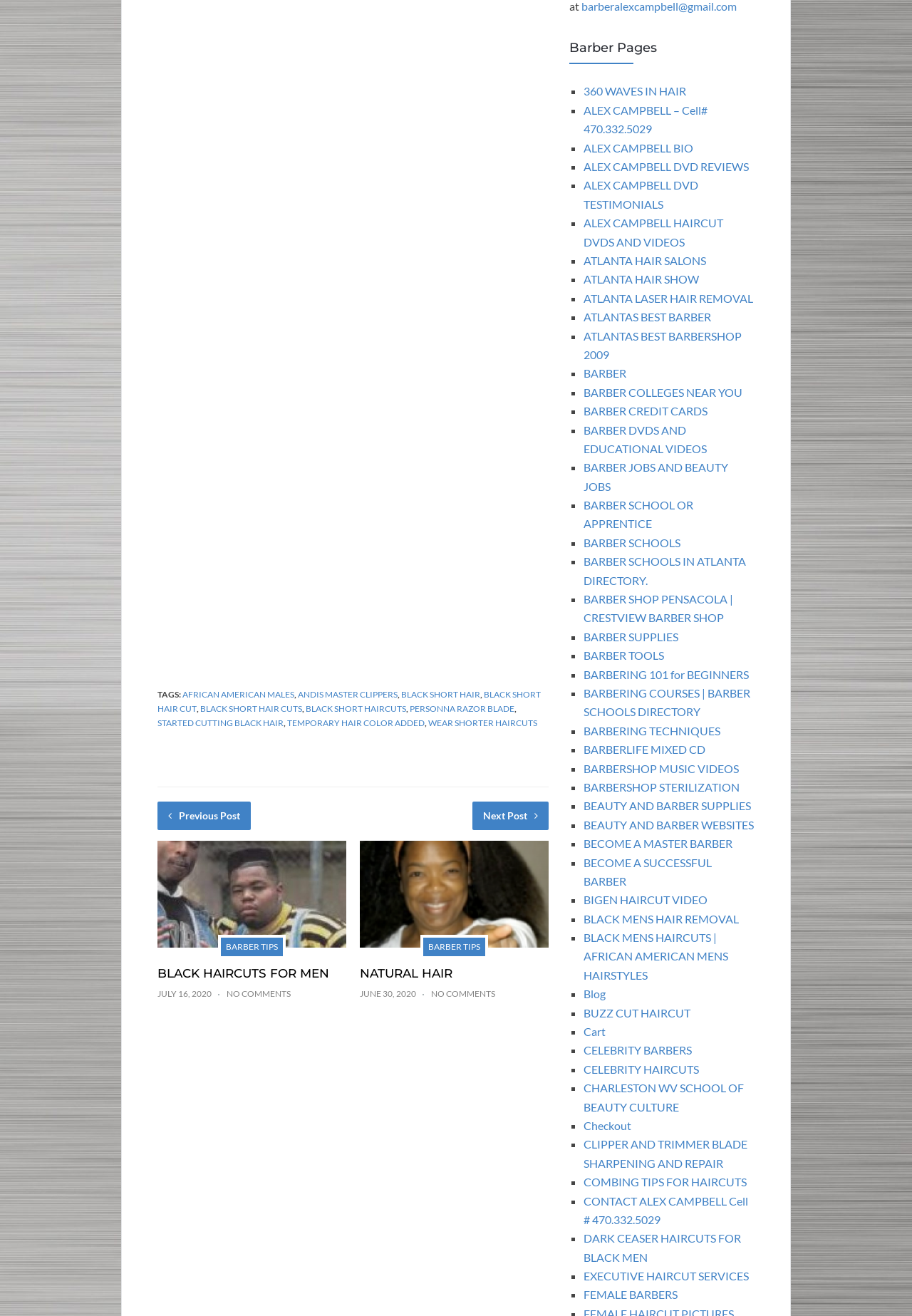What is the topic of the webpage? Analyze the screenshot and reply with just one word or a short phrase.

Haircuts and barbering